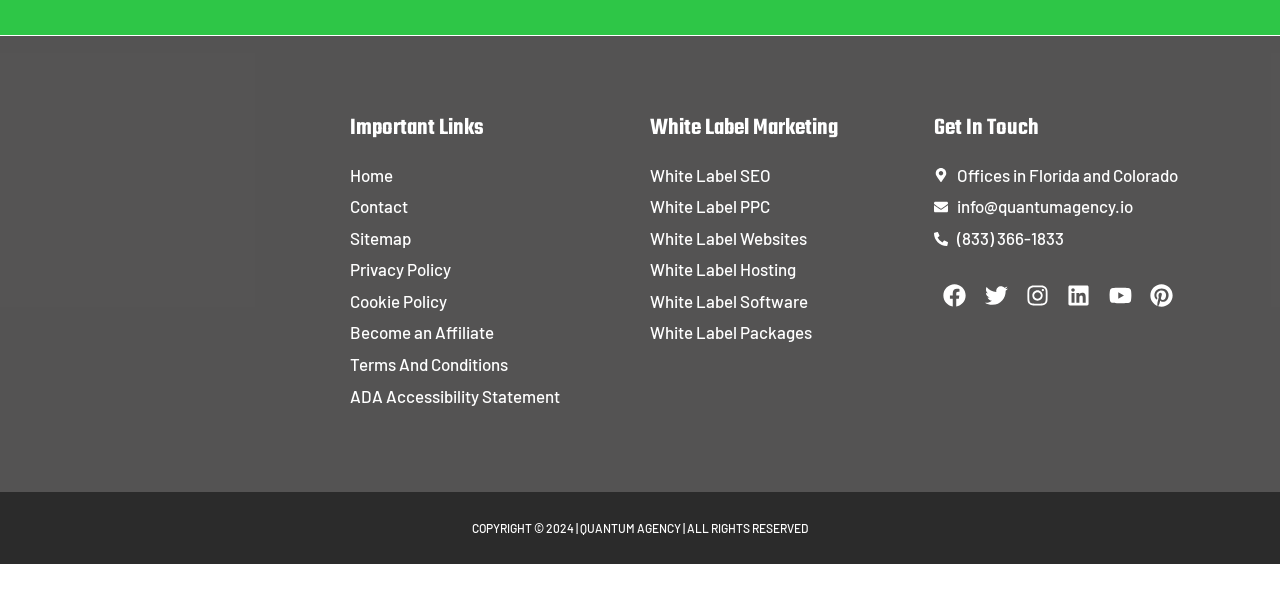Please identify the bounding box coordinates of the clickable region that I should interact with to perform the following instruction: "Contact us through Facebook". The coordinates should be expressed as four float numbers between 0 and 1, i.e., [left, top, right, bottom].

[0.73, 0.46, 0.762, 0.53]